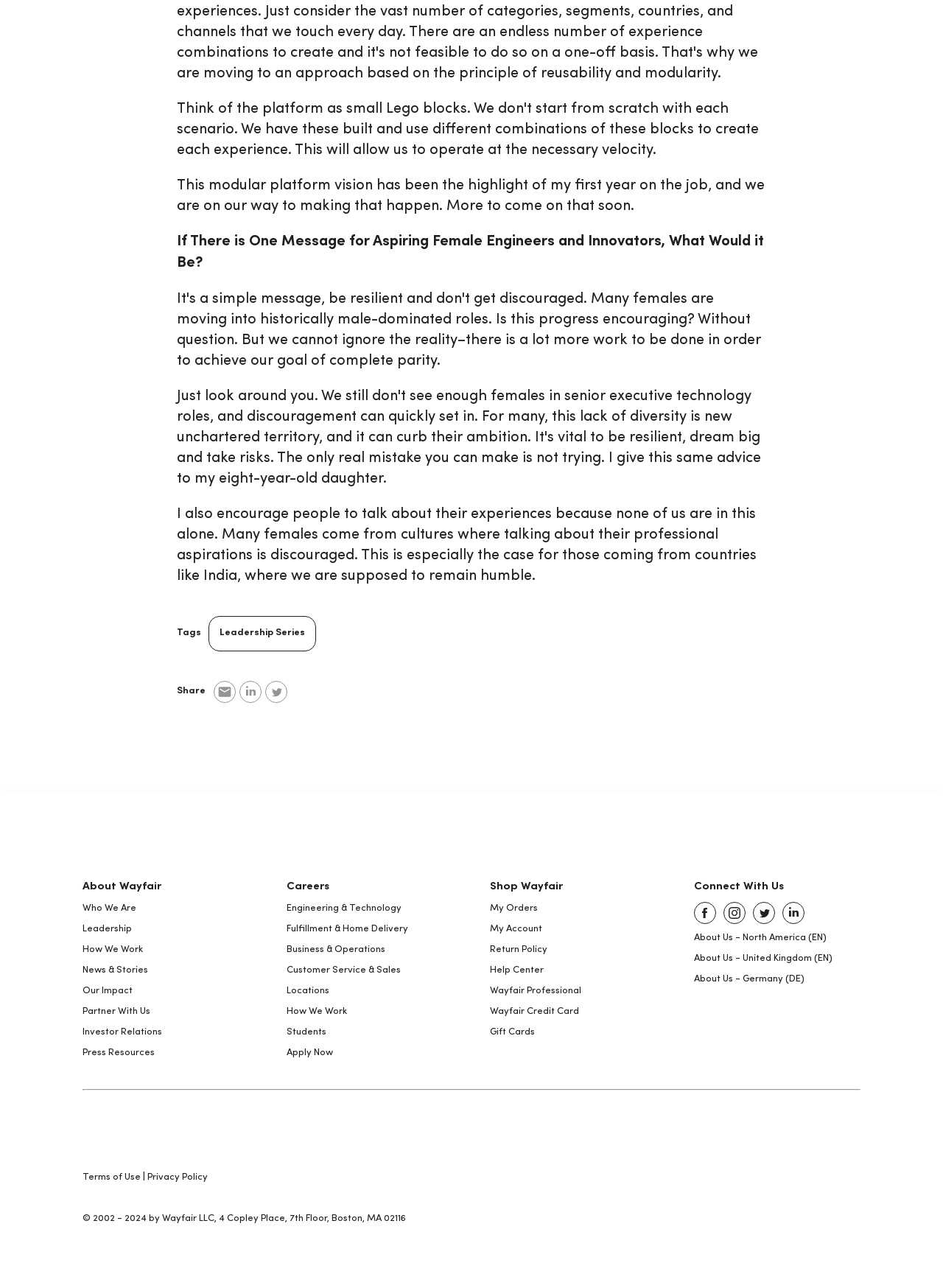Highlight the bounding box coordinates of the element that should be clicked to carry out the following instruction: "Sign up for email updates". The coordinates must be given as four float numbers ranging from 0 to 1, i.e., [left, top, right, bottom].

None